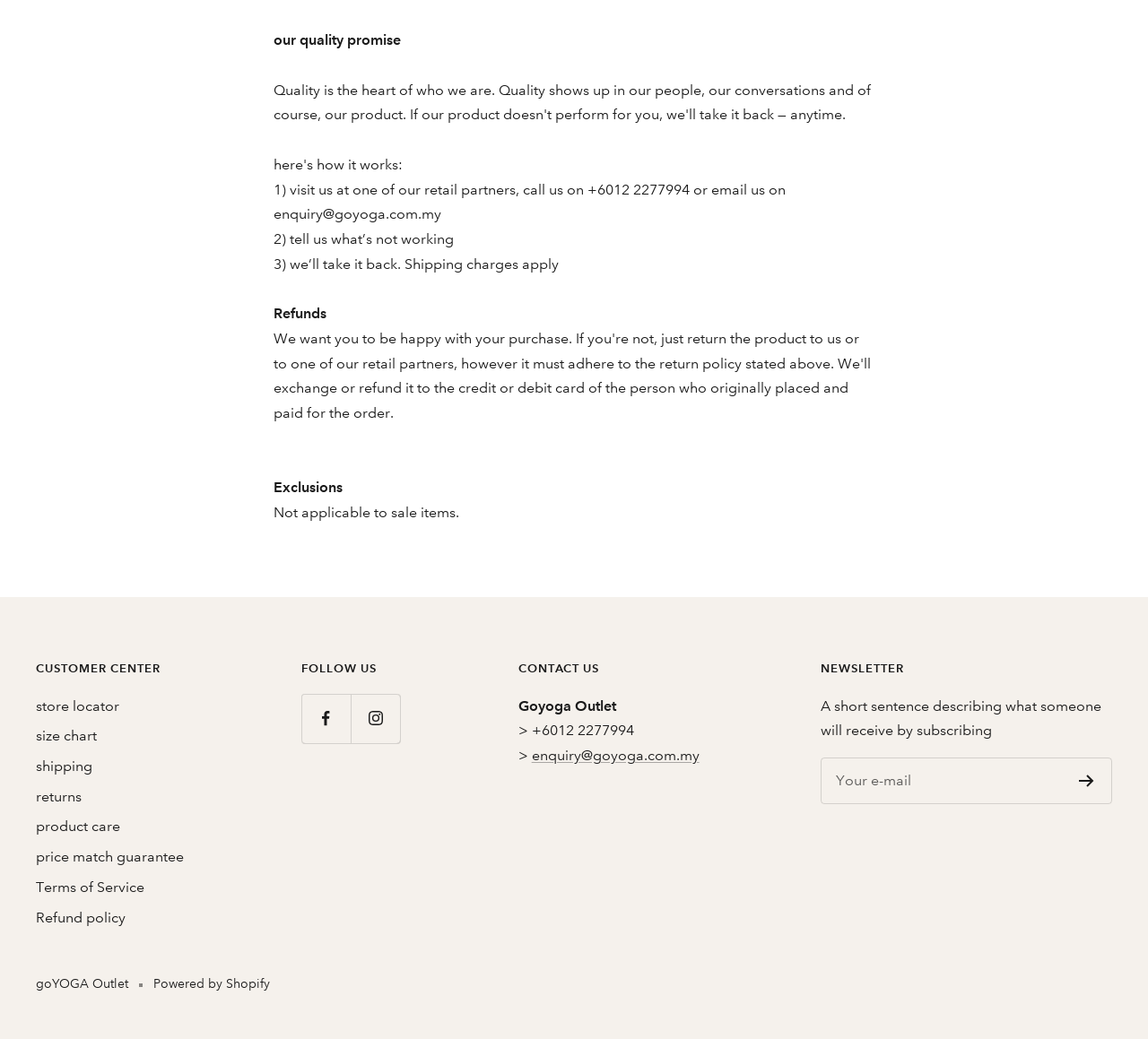Use a single word or phrase to respond to the question:
How can customers contact goYOGA?

Phone, email, or visit outlet